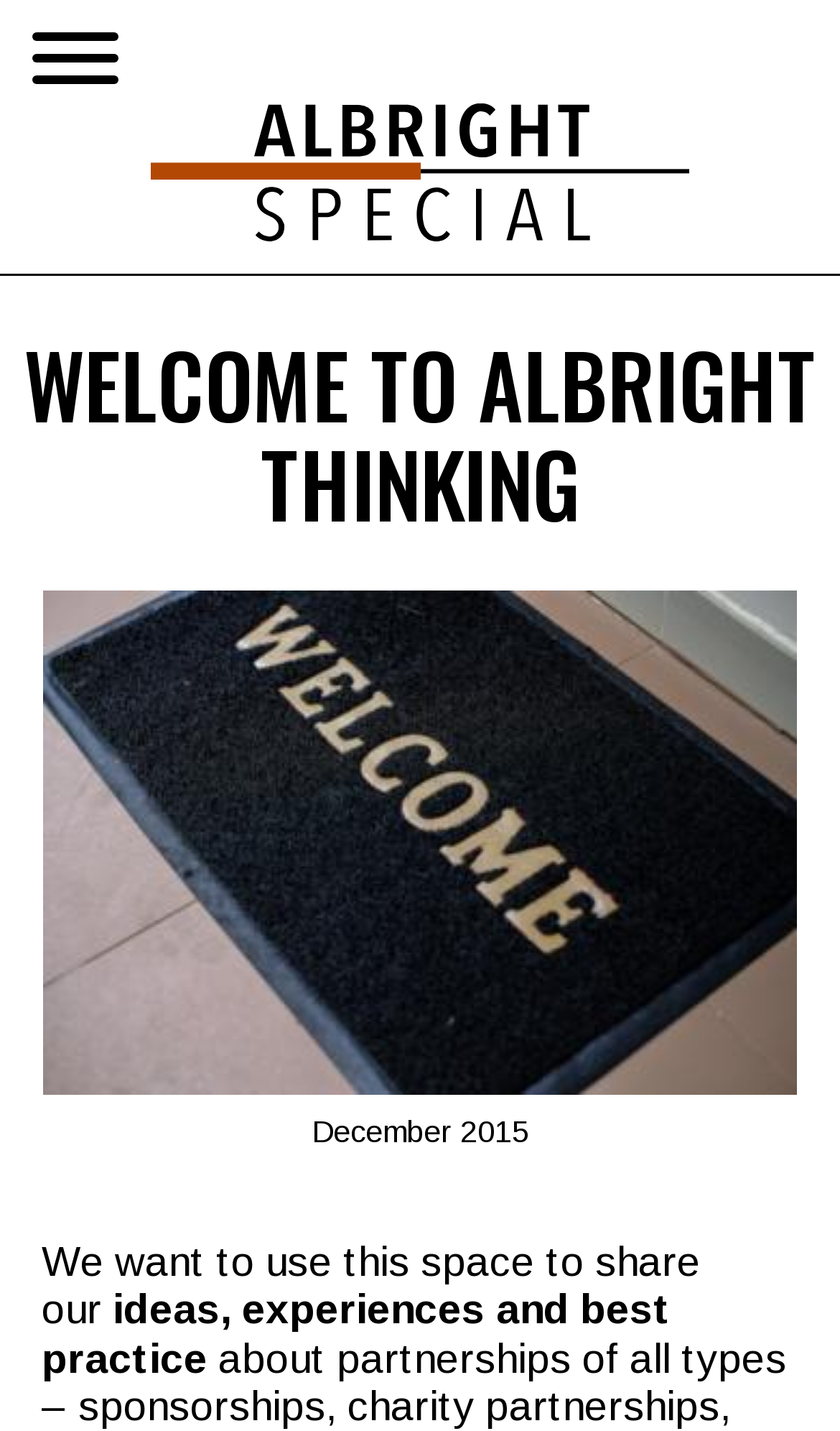What is the date mentioned on the webpage?
By examining the image, provide a one-word or phrase answer.

December 2015